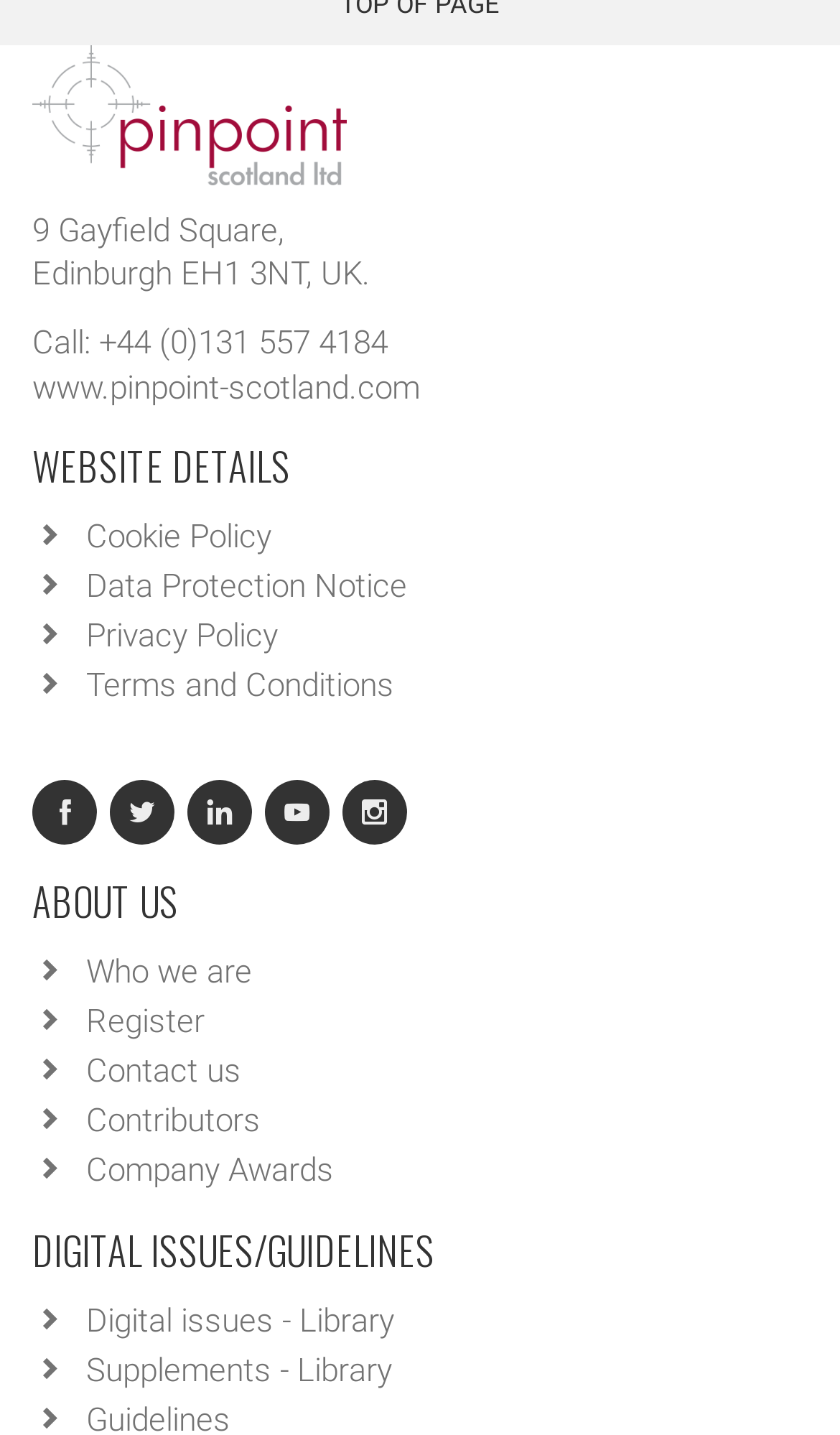By analyzing the image, answer the following question with a detailed response: How can I contact Pinpoint Scotland?

I found the contact information by examining the static text elements at the top of the webpage, which provide a phone number to reach Pinpoint Scotland.